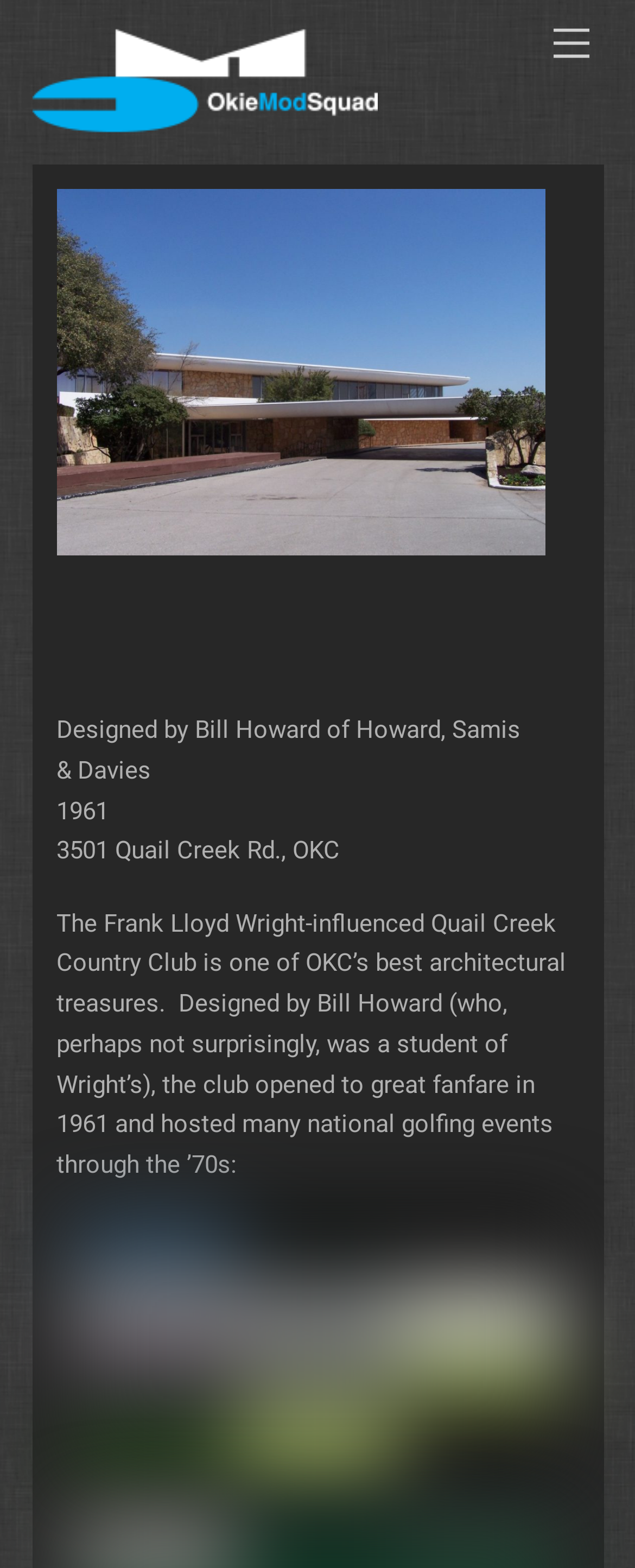What year did the country club open?
Use the image to answer the question with a single word or phrase.

1961